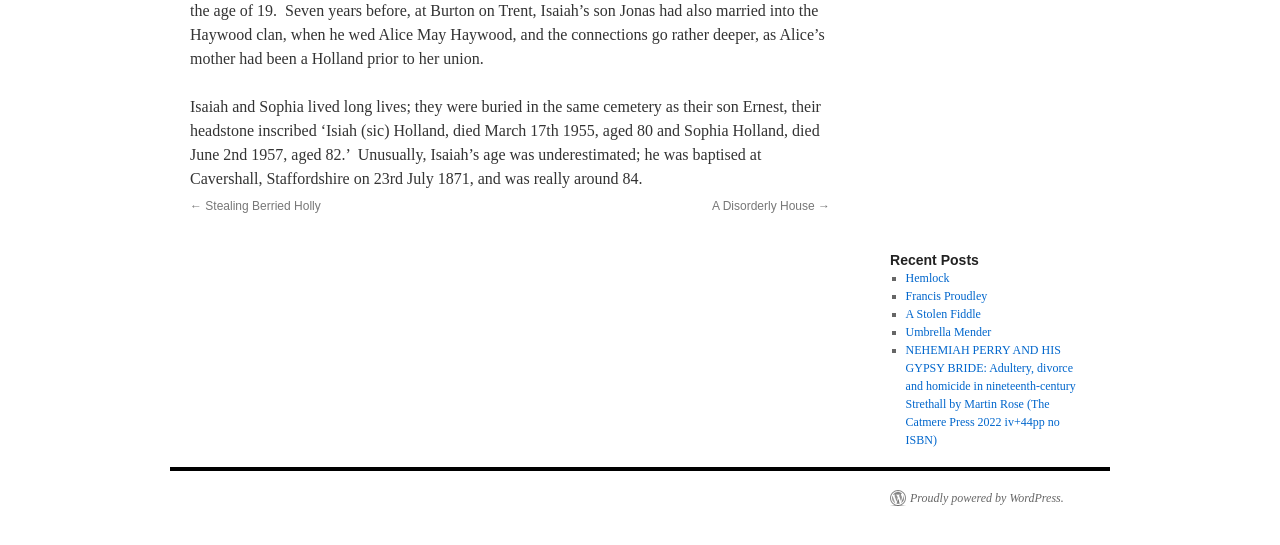Please find the bounding box coordinates of the element that you should click to achieve the following instruction: "Click the Donate button". The coordinates should be presented as four float numbers between 0 and 1: [left, top, right, bottom].

None